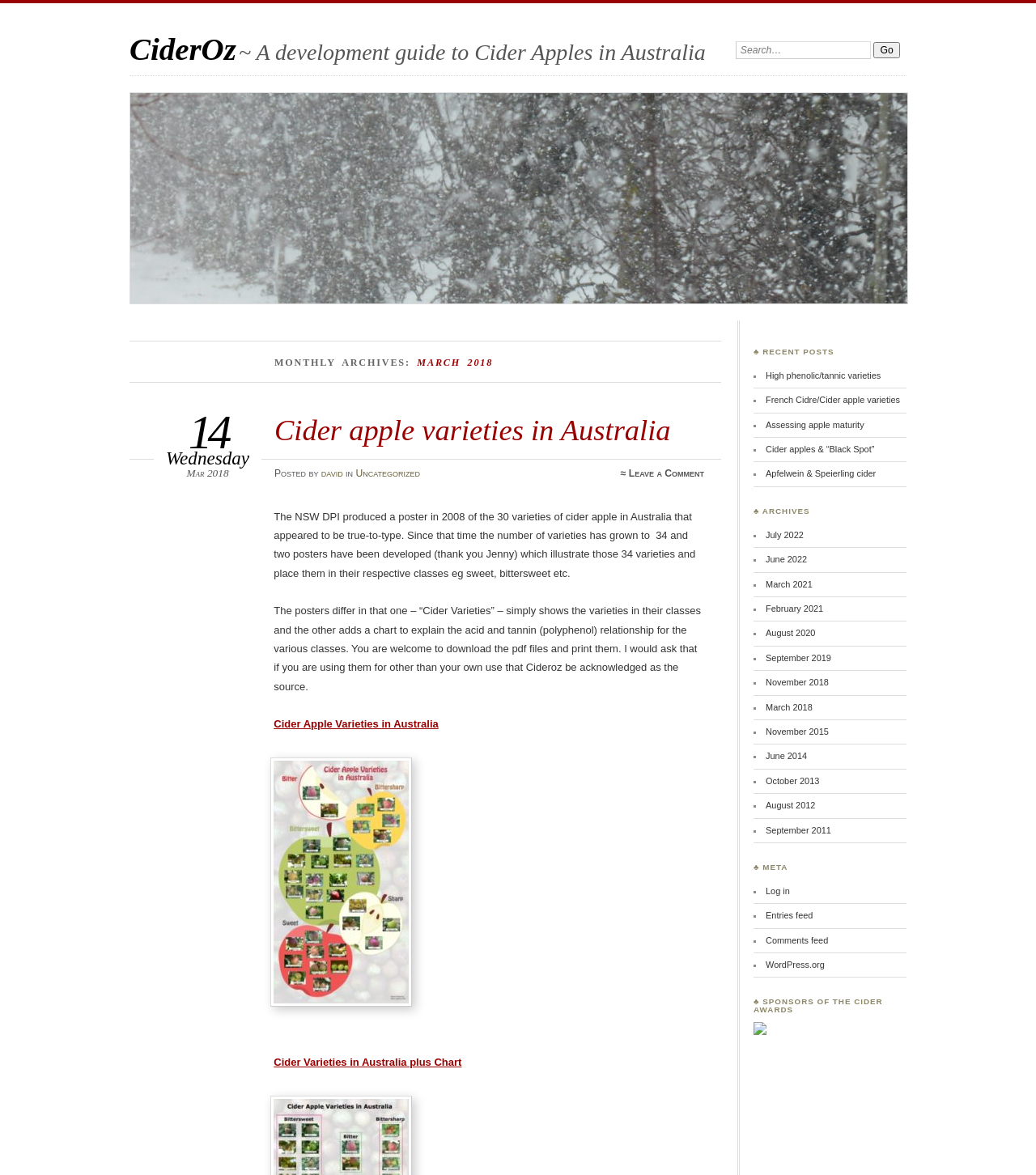Locate the bounding box coordinates of the segment that needs to be clicked to meet this instruction: "Search for something".

[0.71, 0.035, 0.841, 0.05]